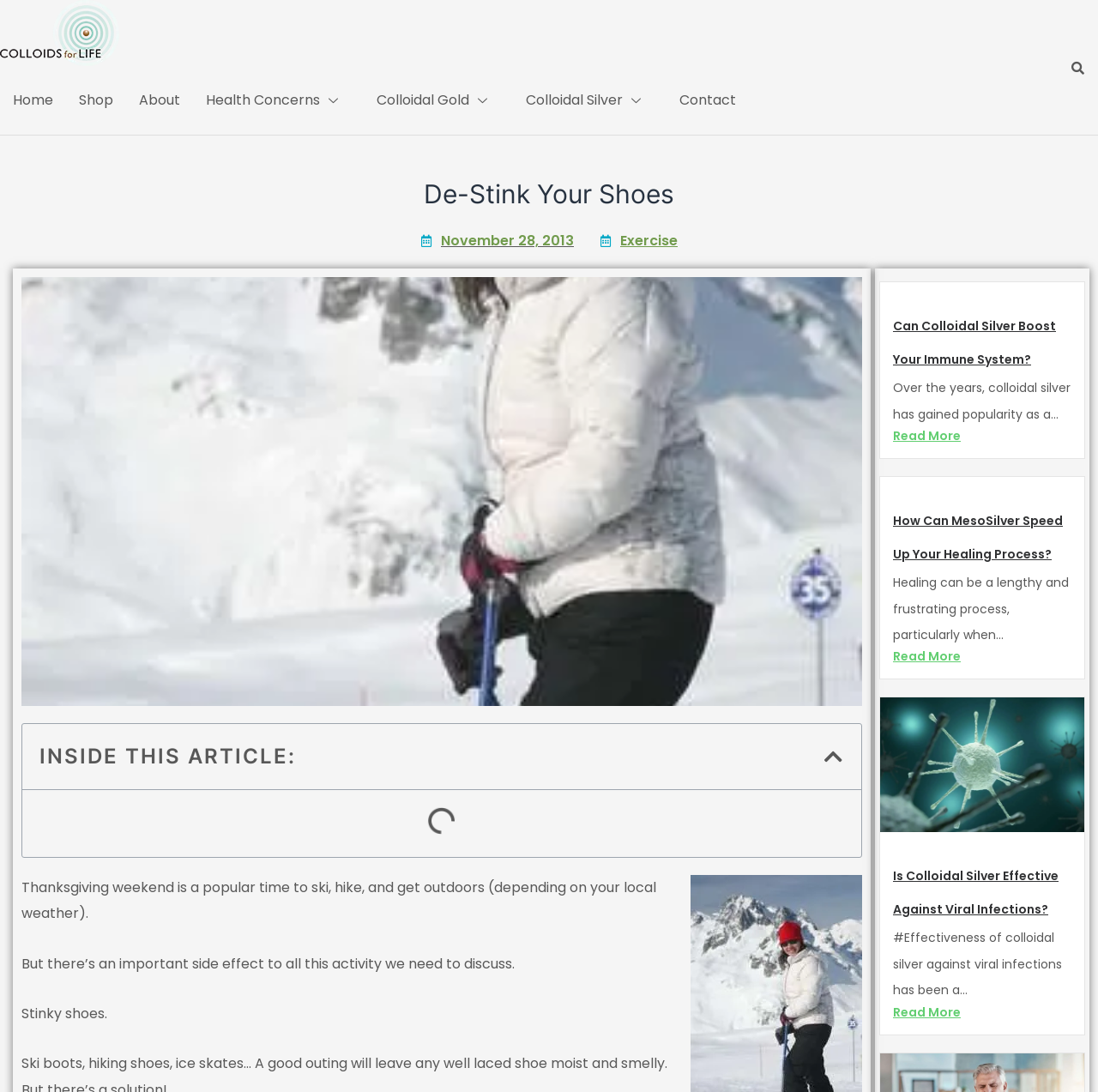Describe all the visual and textual components of the webpage comprehensively.

The webpage is a blog article from "Colloids for Life Blog" with a focus on health and wellness. At the top, there is a navigation menu with links to "Home", "Shop", "About", "Health Concerns", "Colloidal Gold", "Colloidal Silver", and "Contact". On the right side of the navigation menu, there is a search bar.

Below the navigation menu, there is a heading that reads "De-Stink Your Shoes". Underneath, there is a link to a date, "November 28, 2013", and another link to "Exercise". 

The main content of the webpage is divided into three sections, each with a heading and a brief summary. The first section has a heading "Can Colloidal Silver Boost Your Immune System?" and a brief summary of the article. There is a "Read More" link at the bottom of the section.

The second section has a heading "How Can MesoSilver Speed Up Your Healing Process?" and a brief summary of the article. Again, there is a "Read More" link at the bottom of the section.

The third section has a heading "Is Colloidal Silver Effective Against Viral Infections?" and a brief summary of the article. There is an image related to viral infections in this section. A "Read More" link is also present at the bottom of the section.

Throughout the webpage, there are several paragraphs of text that discuss the importance of discussing stinky shoes, the benefits of colloidal silver, and its effectiveness against viral infections.